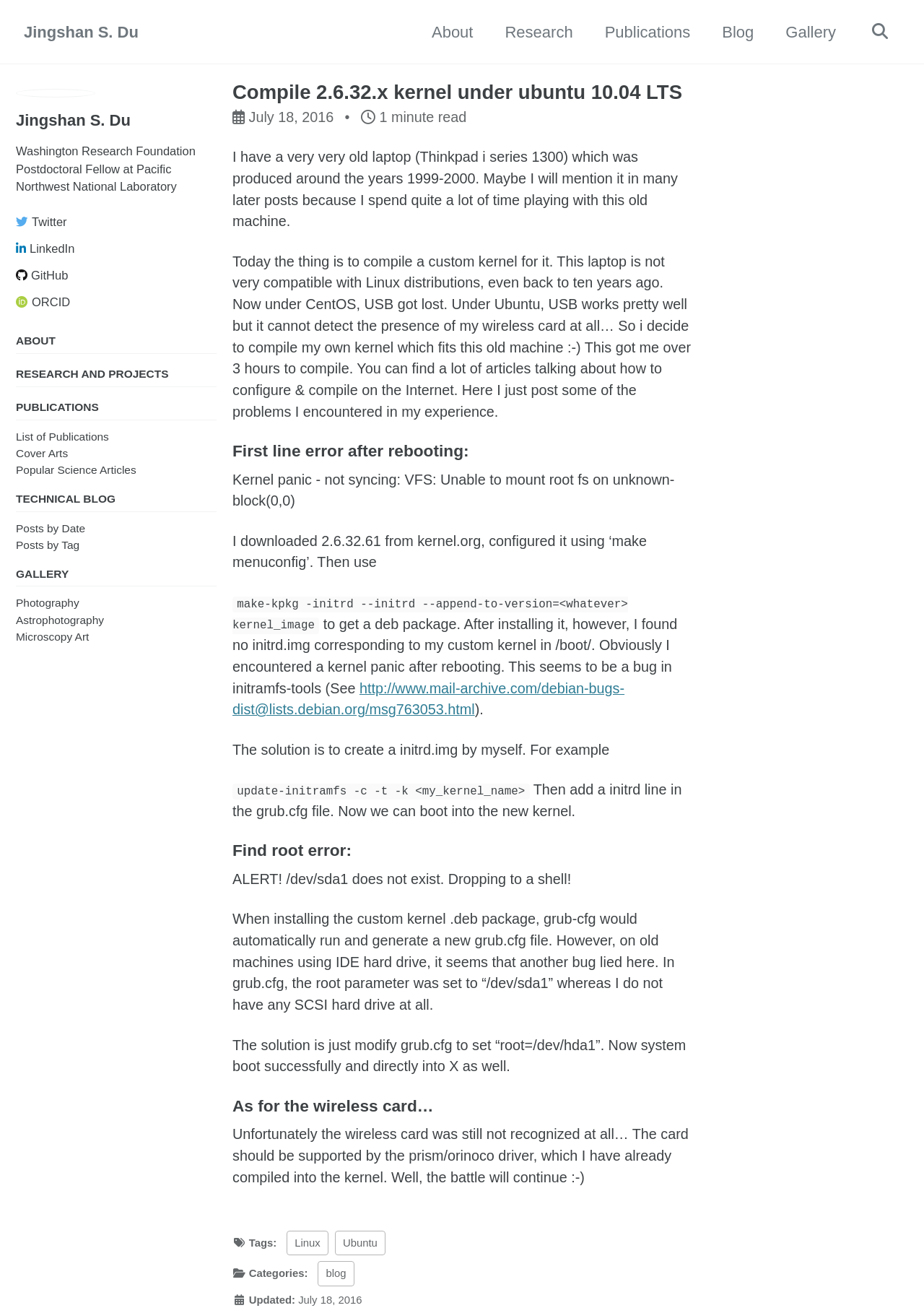Show the bounding box coordinates of the element that should be clicked to complete the task: "Click the 'Toggle search' button".

[0.939, 0.012, 0.966, 0.036]